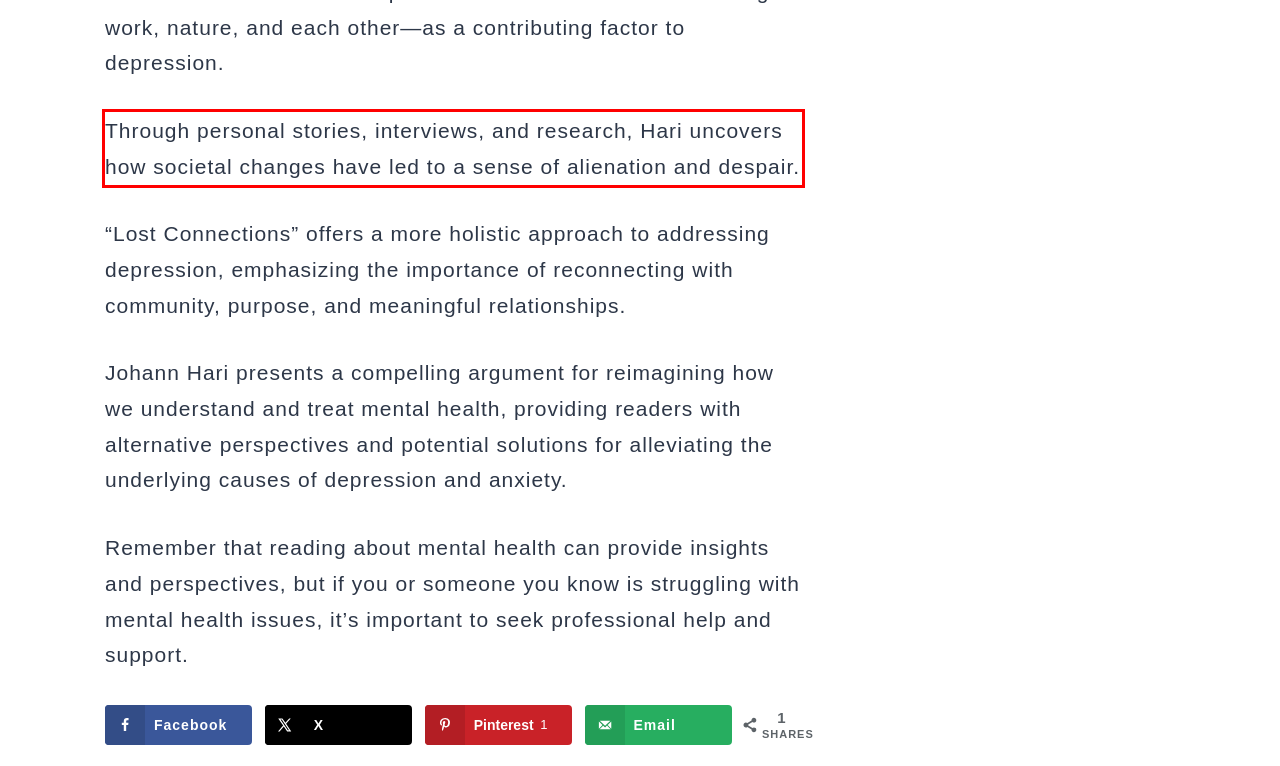Please examine the webpage screenshot containing a red bounding box and use OCR to recognize and output the text inside the red bounding box.

Through personal stories, interviews, and research, Hari uncovers how societal changes have led to a sense of alienation and despair.